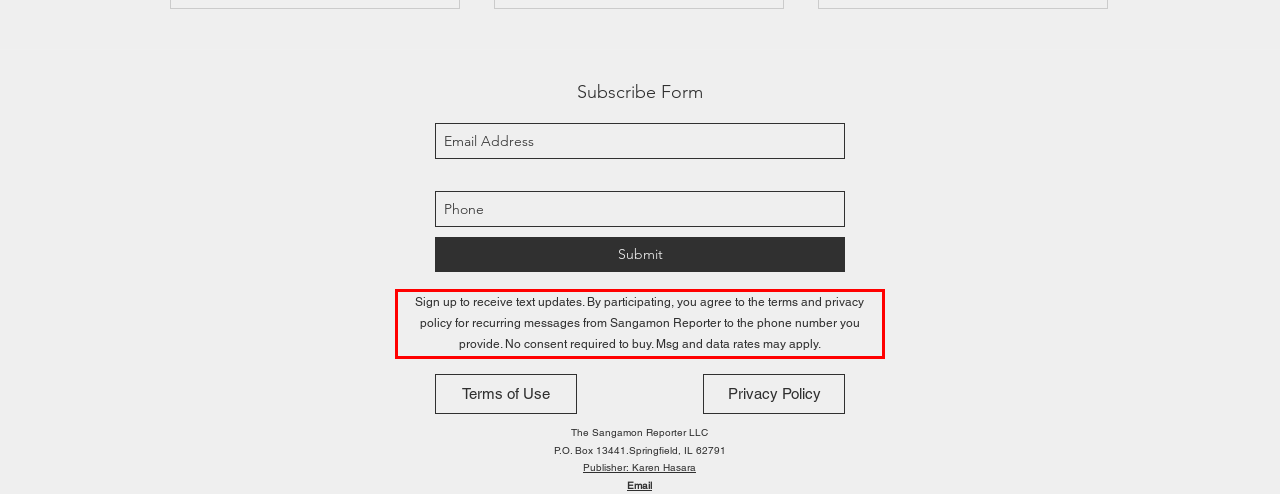Look at the screenshot of the webpage, locate the red rectangle bounding box, and generate the text content that it contains.

Sign up to receive text updates. By participating, you agree to the terms and privacy policy for recurring messages from Sangamon Reporter to the phone number you provide. No consent required to buy. Msg and data rates may apply.